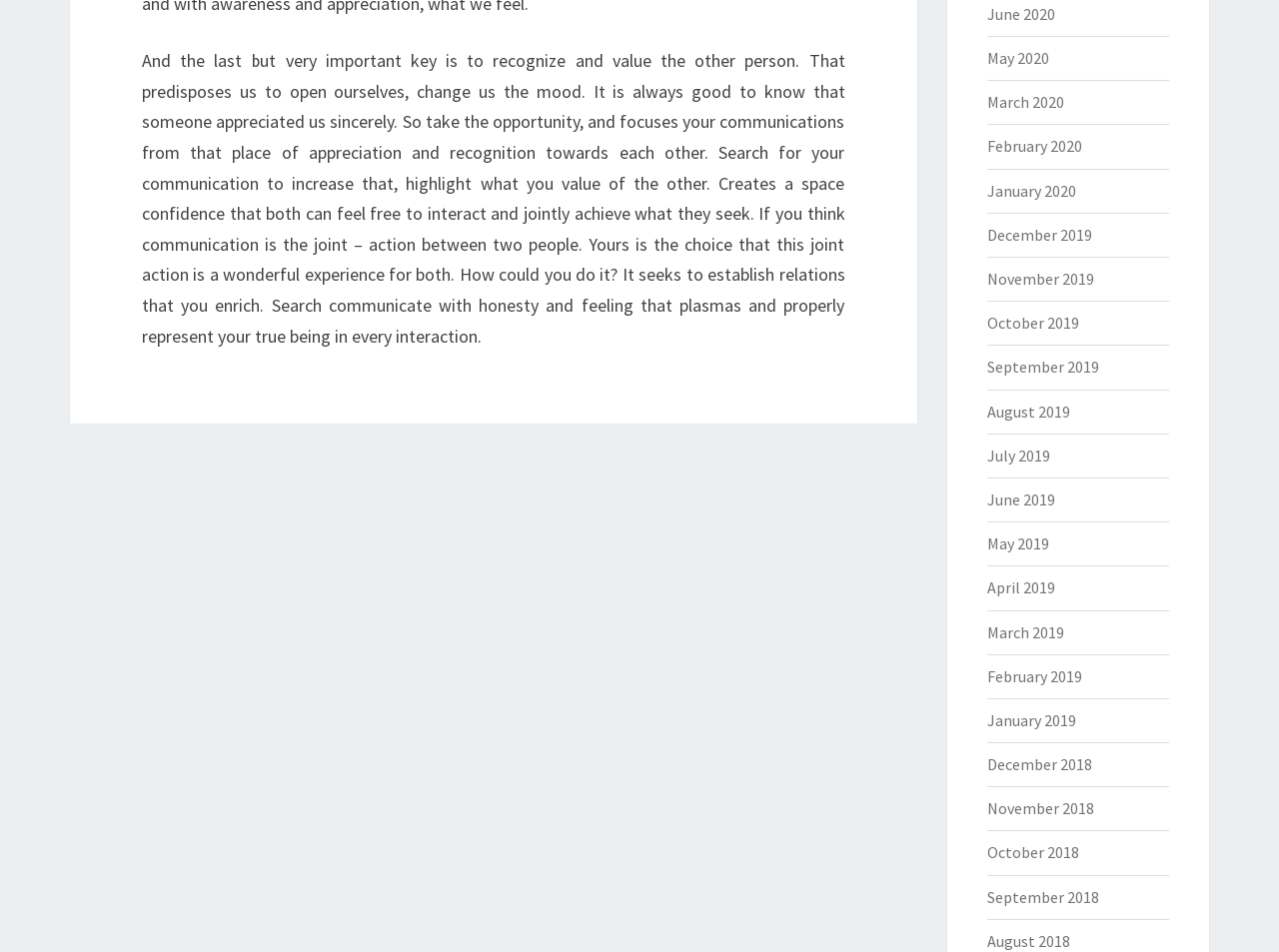How many links are there on the webpage?
Using the image as a reference, give an elaborate response to the question.

There are 21 links on the webpage, which are listed in a column on the right side of the page, each with a date ranging from June 2020 to August 2018.